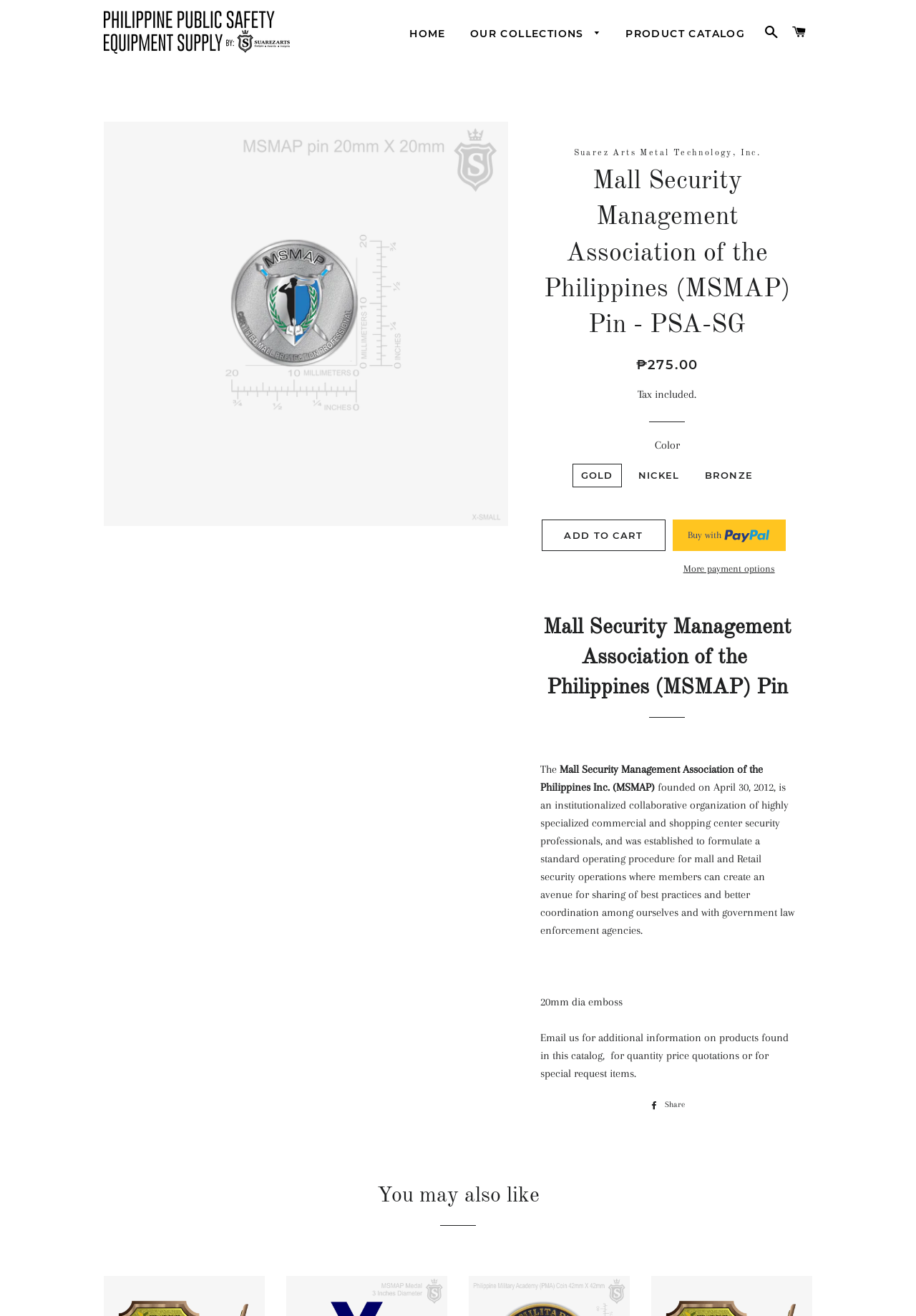Provide an in-depth description of the elements and layout of the webpage.

The webpage is about the Mall Security Management Association of the Philippines (MSMAP) Pin, a product offered by Suarez Arts Metal Technology, Inc. At the top of the page, there is a navigation menu with links to "HOME", "OUR COLLECTIONS", "PRODUCT CATALOG", "SEARCH", and "CART". Below the navigation menu, there is a large image of the MSMAP Pin, accompanied by two headings that describe the product.

On the right side of the page, there is a section with product details, including the regular price of ₱275.00, a note that tax is included, and a separator line. Below this section, there is a "Color" label with three radio buttons for selecting the color of the pin: GOLD, NICKEL, and BRONZE.

Further down the page, there are three buttons: "ADD TO CART", "Buy now with PayPal", and "More payment options". The "Buy now with PayPal" button has a small image of the PayPal logo next to it.

The main content of the page is a description of the MSMAP, including its founding date, purpose, and goals. There is also a note about emailing for additional information on products or for special requests.

At the bottom of the page, there is a section with a heading "You may also like" and a separator line, suggesting that there may be other related products or recommendations. There is also a "Share on Facebook" link.